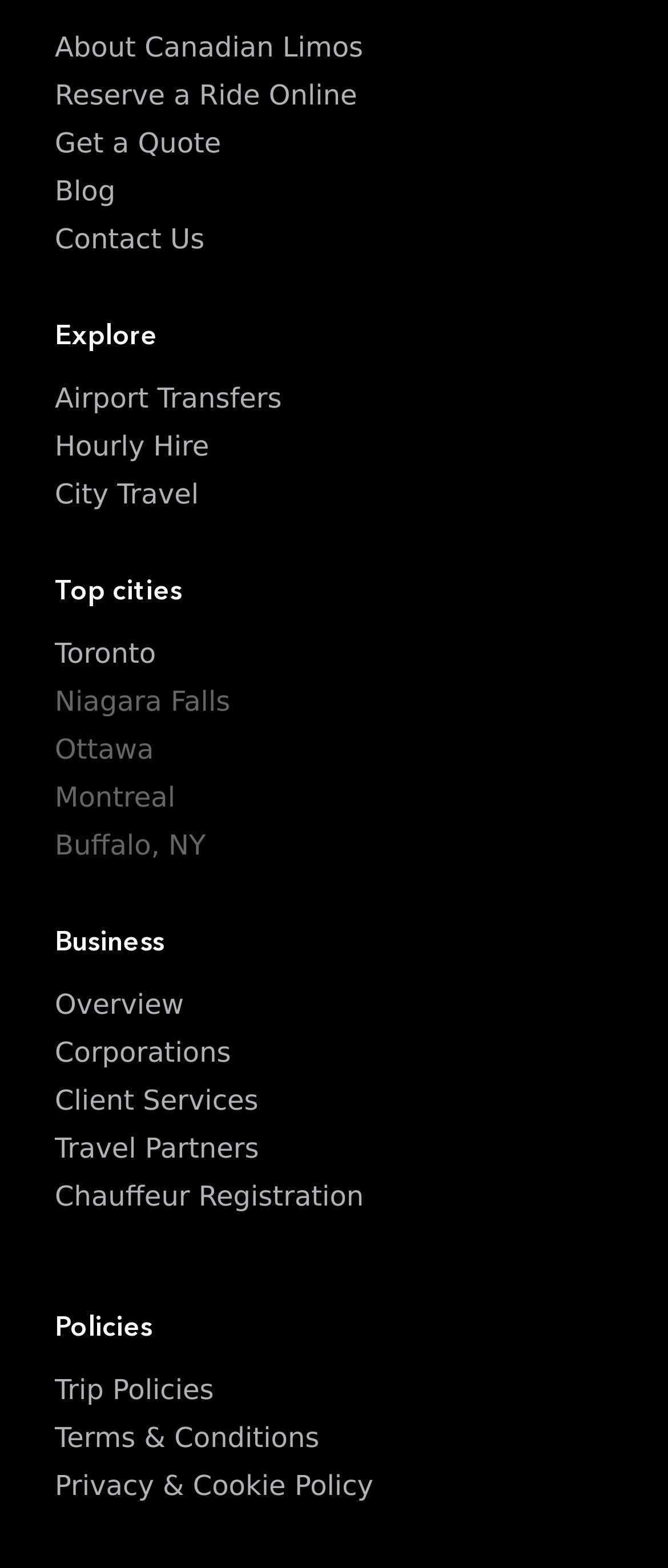Given the description: "download", determine the bounding box coordinates of the UI element. The coordinates should be formatted as four float numbers between 0 and 1, [left, top, right, bottom].

None